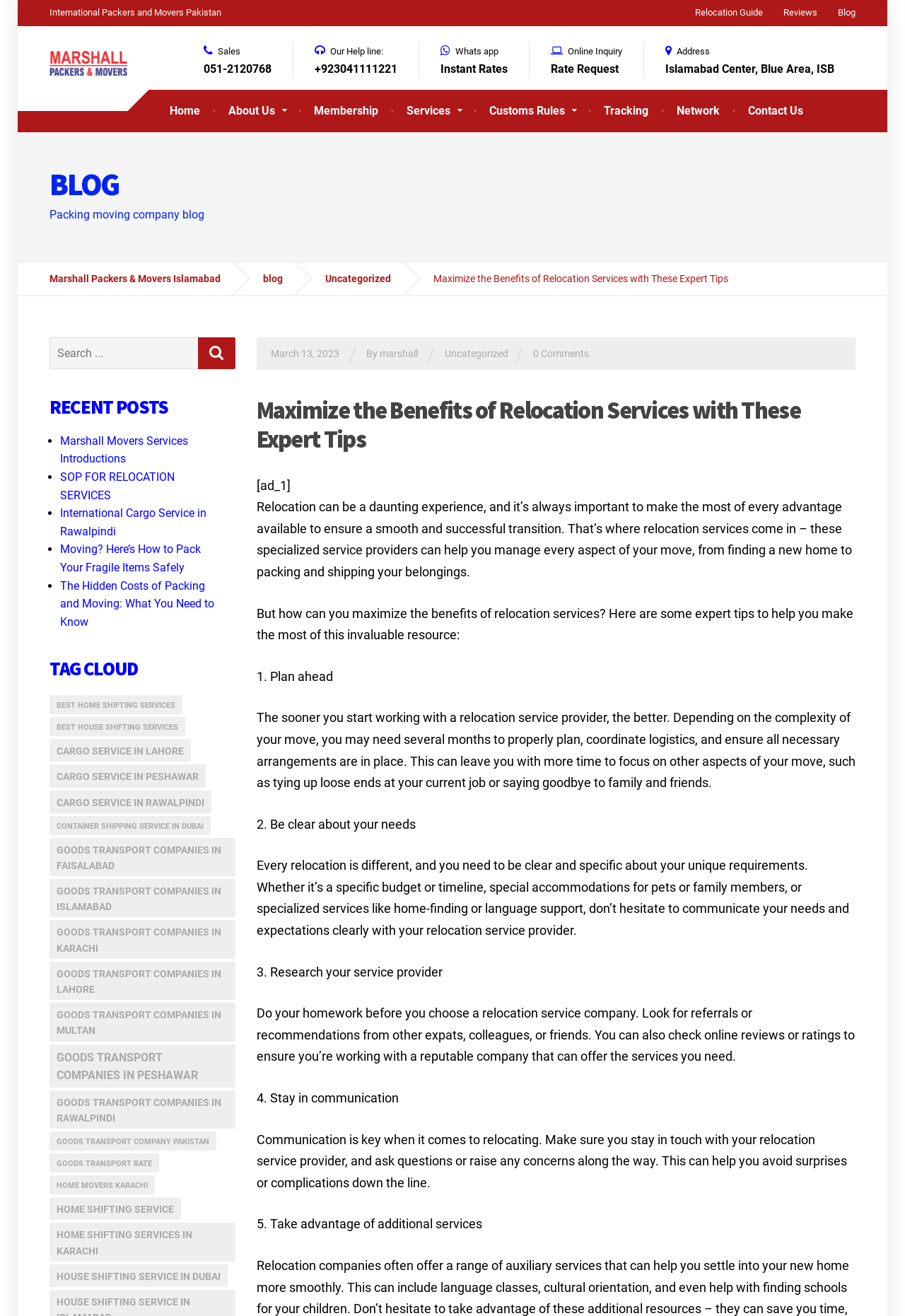Identify the bounding box coordinates of the section to be clicked to complete the task described by the following instruction: "Search for something". The coordinates should be four float numbers between 0 and 1, formatted as [left, top, right, bottom].

[0.055, 0.256, 0.26, 0.281]